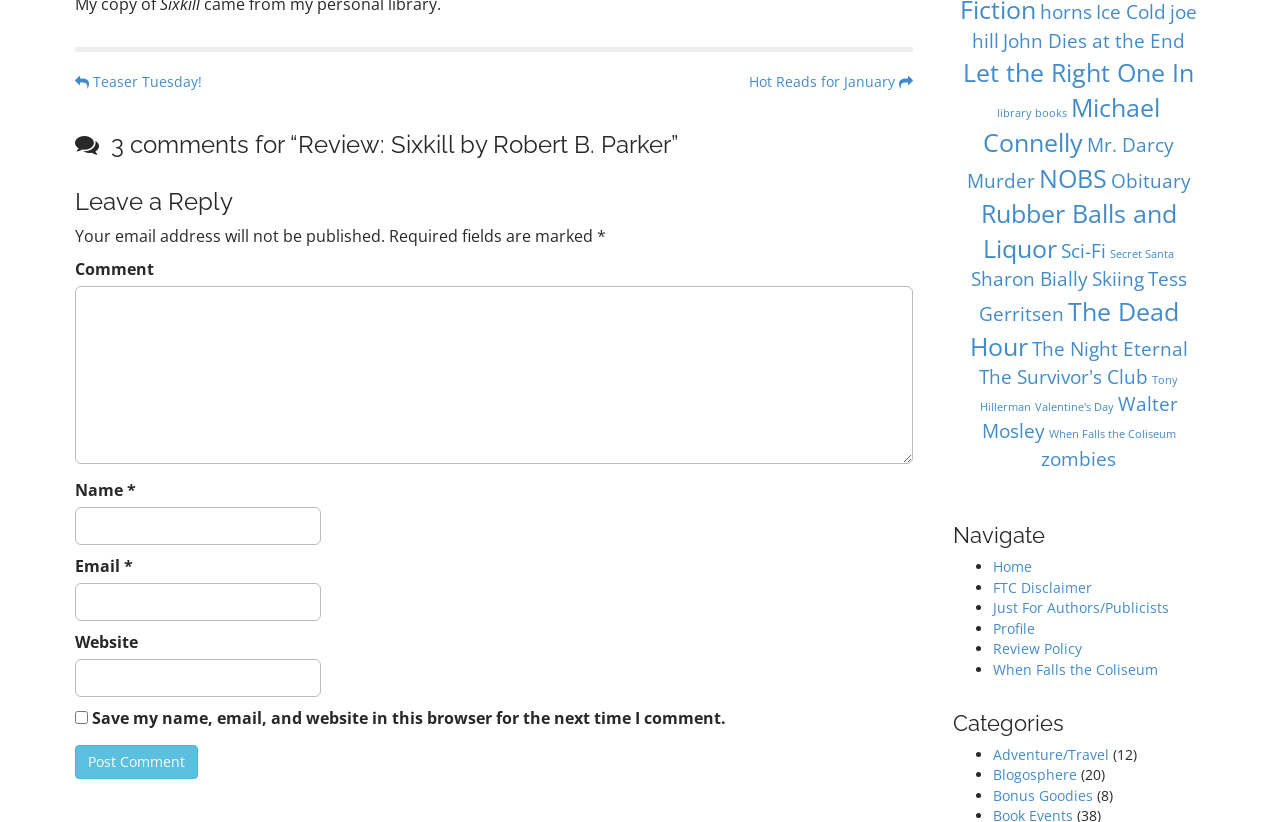What type of content is on this webpage?
Using the information presented in the image, please offer a detailed response to the question.

The webpage appears to be a book review blog, with a review of a book titled 'Sixkill' by Robert B. Parker. There are also links to other book reviews and categories such as 'Adventure/Travel' and 'Blogosphere'.